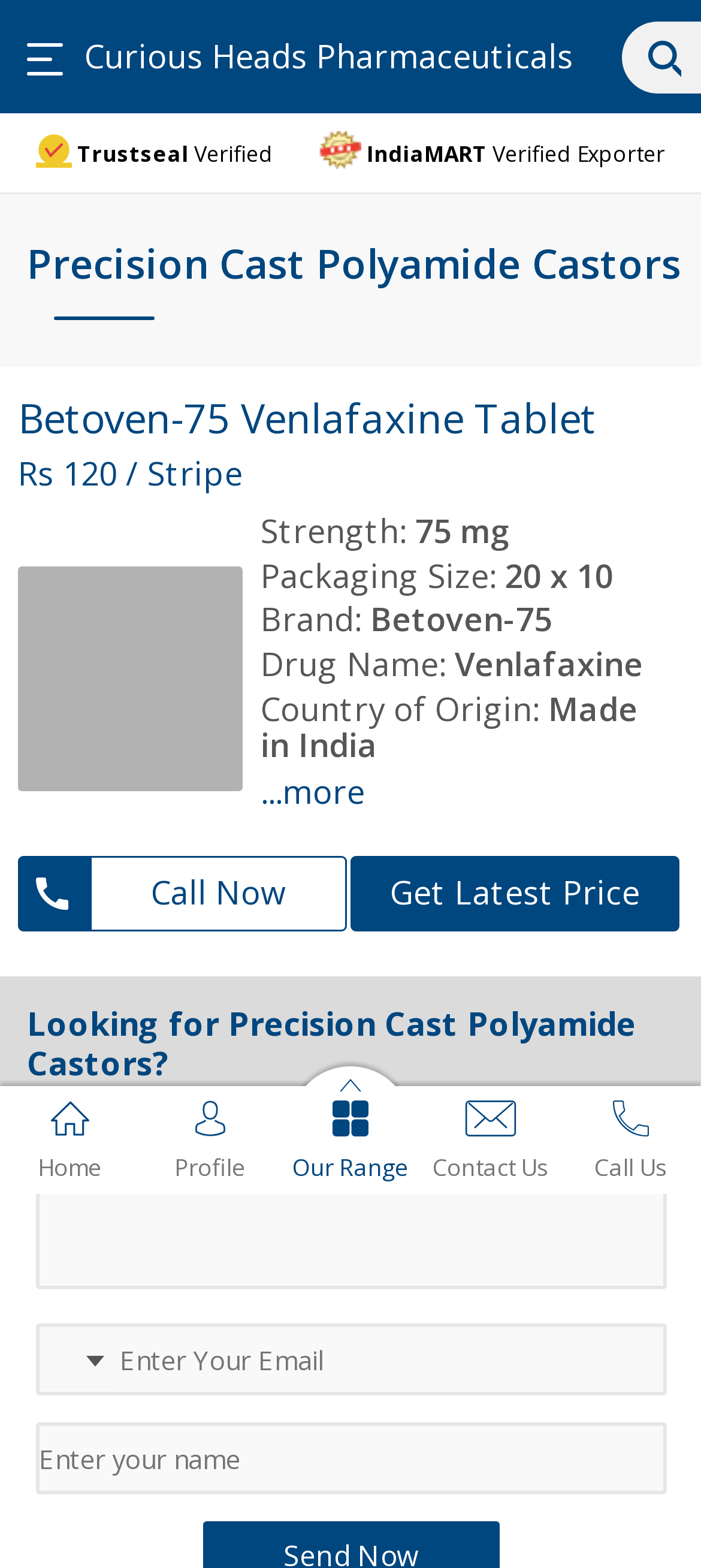What is the brand of the tablet?
Answer the question in as much detail as possible.

The answer can be found in the static text 'Brand: Betoven-75' which is located under the heading 'Betoven-75 Venlafaxine Tablet'. This suggests that the brand of the tablet is Betoven-75.